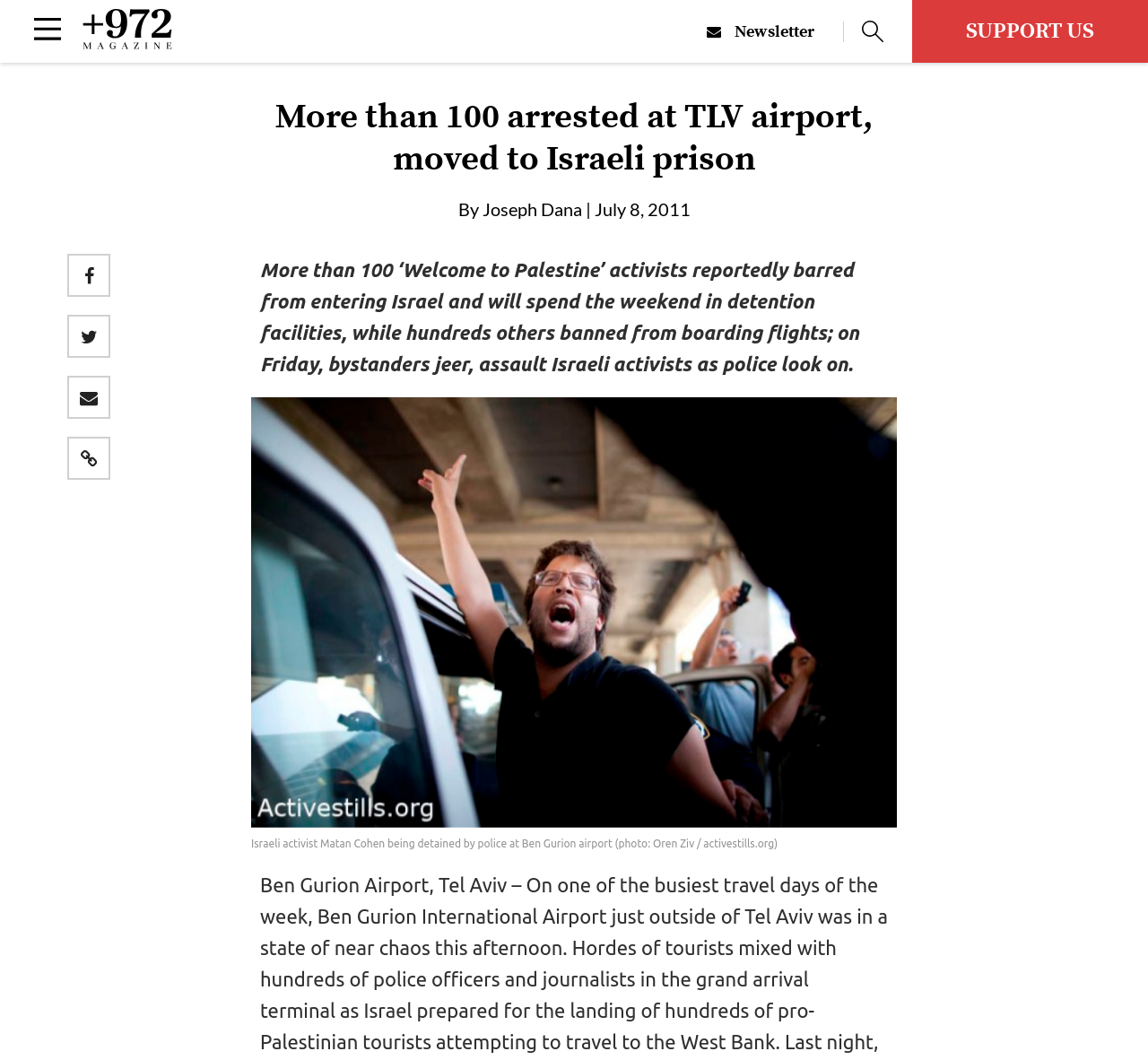Respond to the question with just a single word or phrase: 
What is the name of the magazine?

+972 Magazine